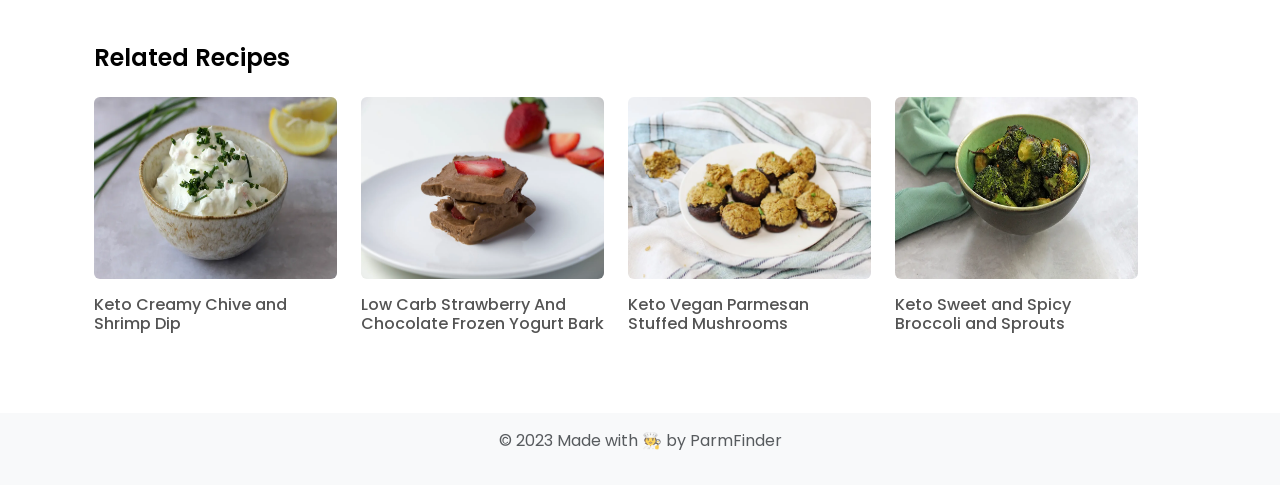How many recipes are listed on this webpage? Look at the image and give a one-word or short phrase answer.

4